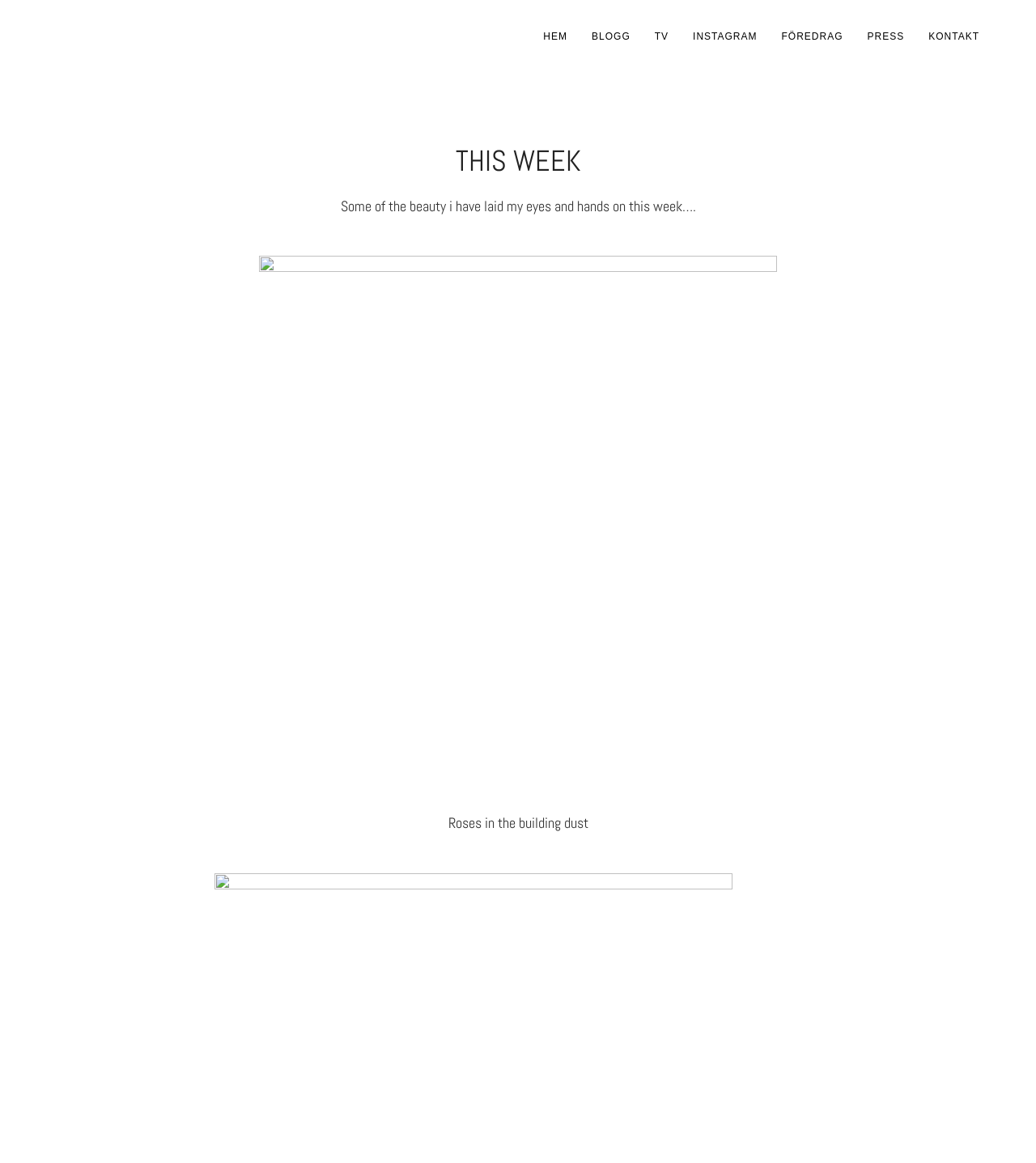Could you indicate the bounding box coordinates of the region to click in order to complete this instruction: "view THIS WEEK content".

[0.207, 0.125, 0.793, 0.153]